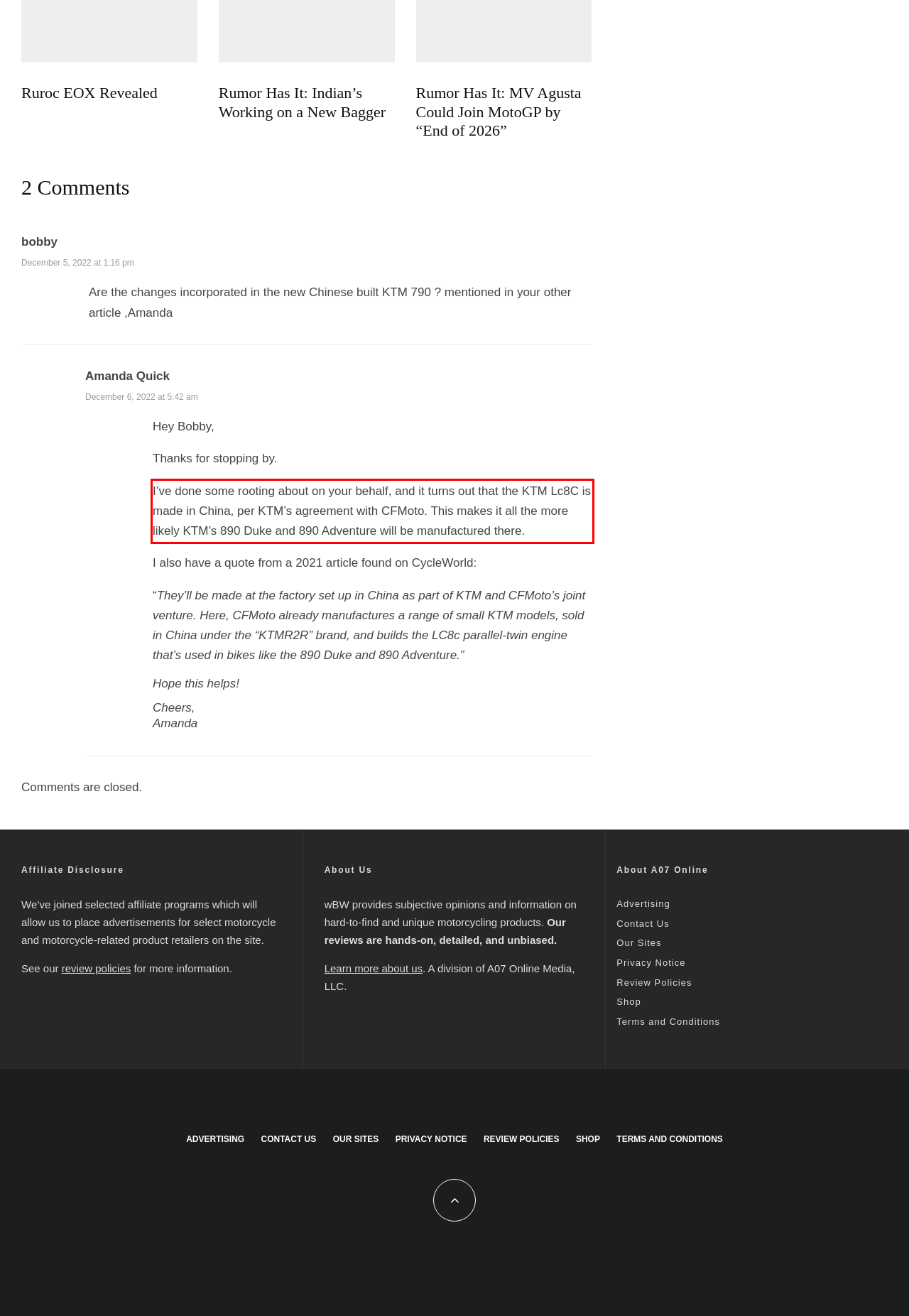Using OCR, extract the text content found within the red bounding box in the given webpage screenshot.

I’ve done some rooting about on your behalf, and it turns out that the KTM Lc8C is made in China, per KTM’s agreement with CFMoto. This makes it all the more likely KTM’s 890 Duke and 890 Adventure will be manufactured there.